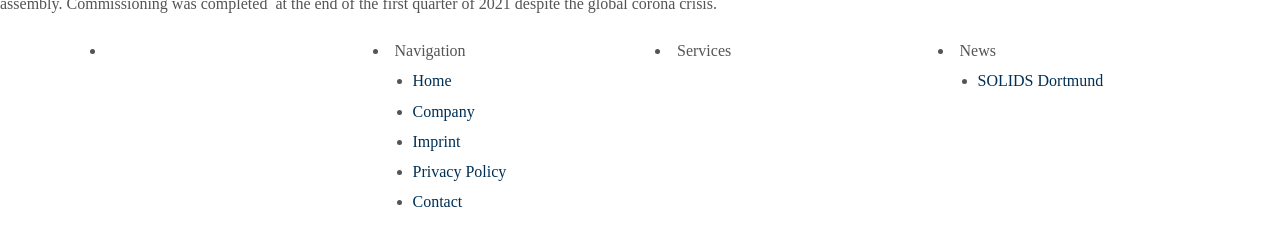What is the second service item?
Answer with a single word or phrase, using the screenshot for reference.

News